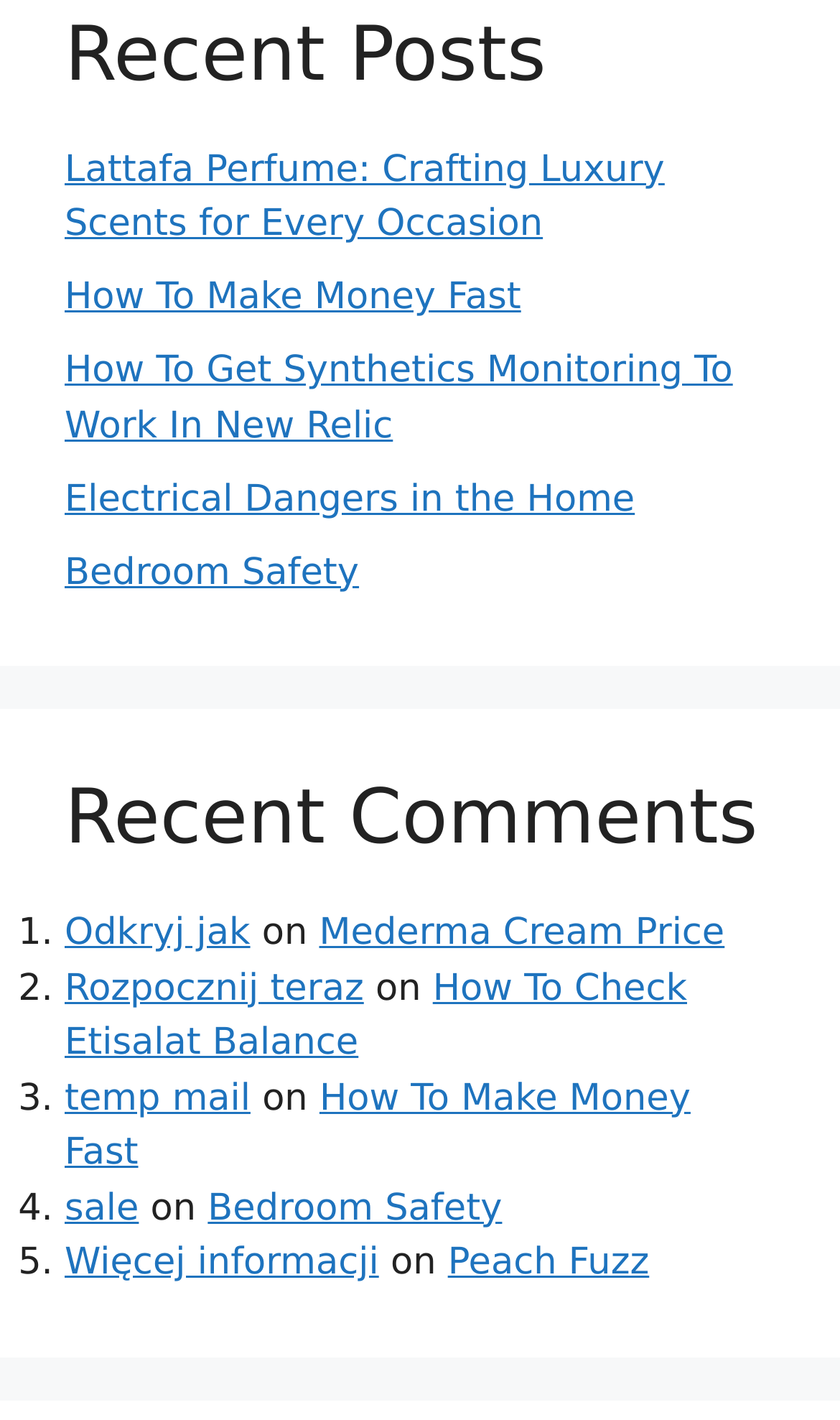How many recent comments are listed?
Please provide a detailed answer to the question.

I counted the number of list markers under the 'Recent Comments' heading, and there are 5 list markers.